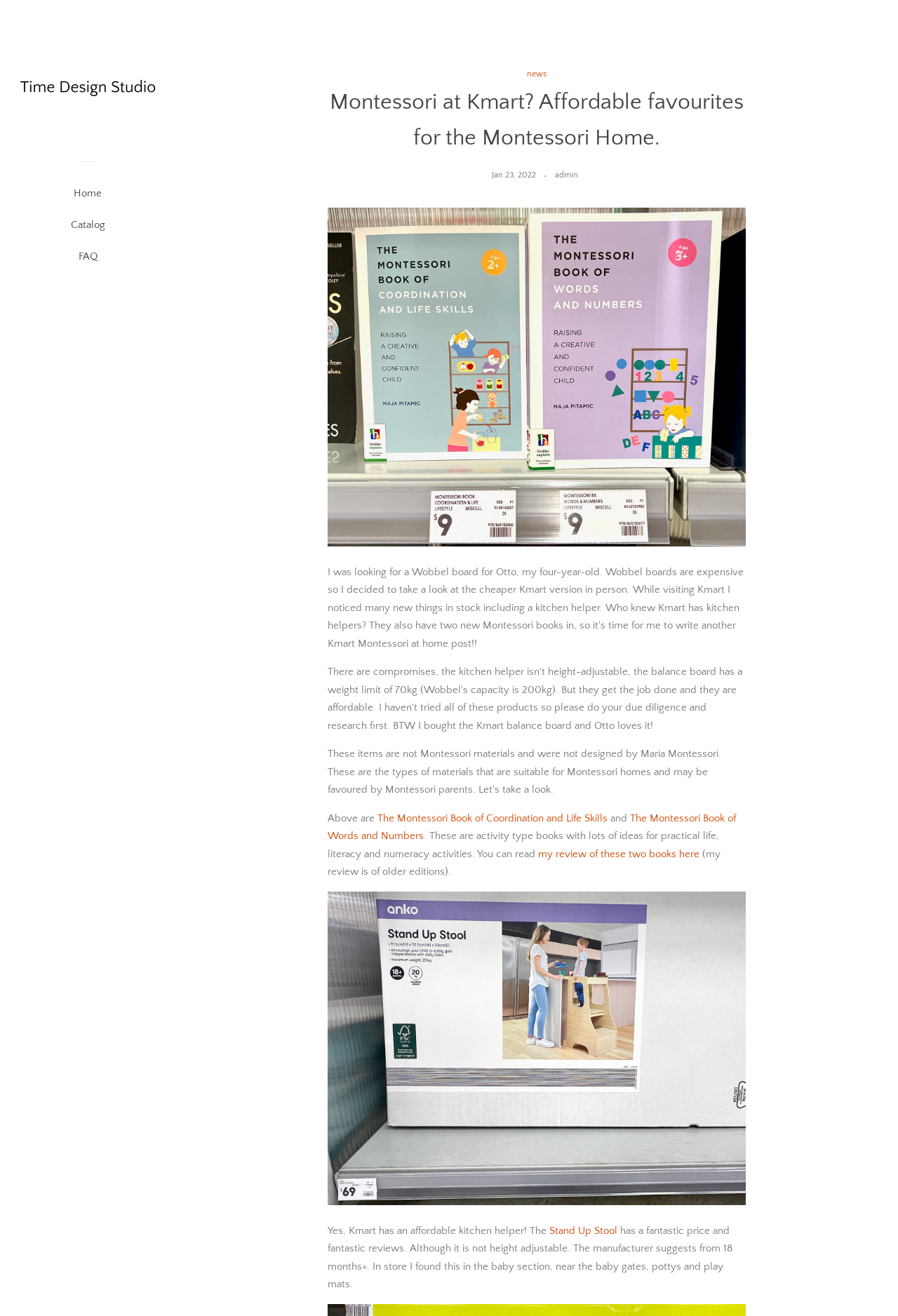Identify the bounding box of the HTML element described here: "FAQ". Provide the coordinates as four float numbers between 0 and 1: [left, top, right, bottom].

[0.035, 0.187, 0.16, 0.211]